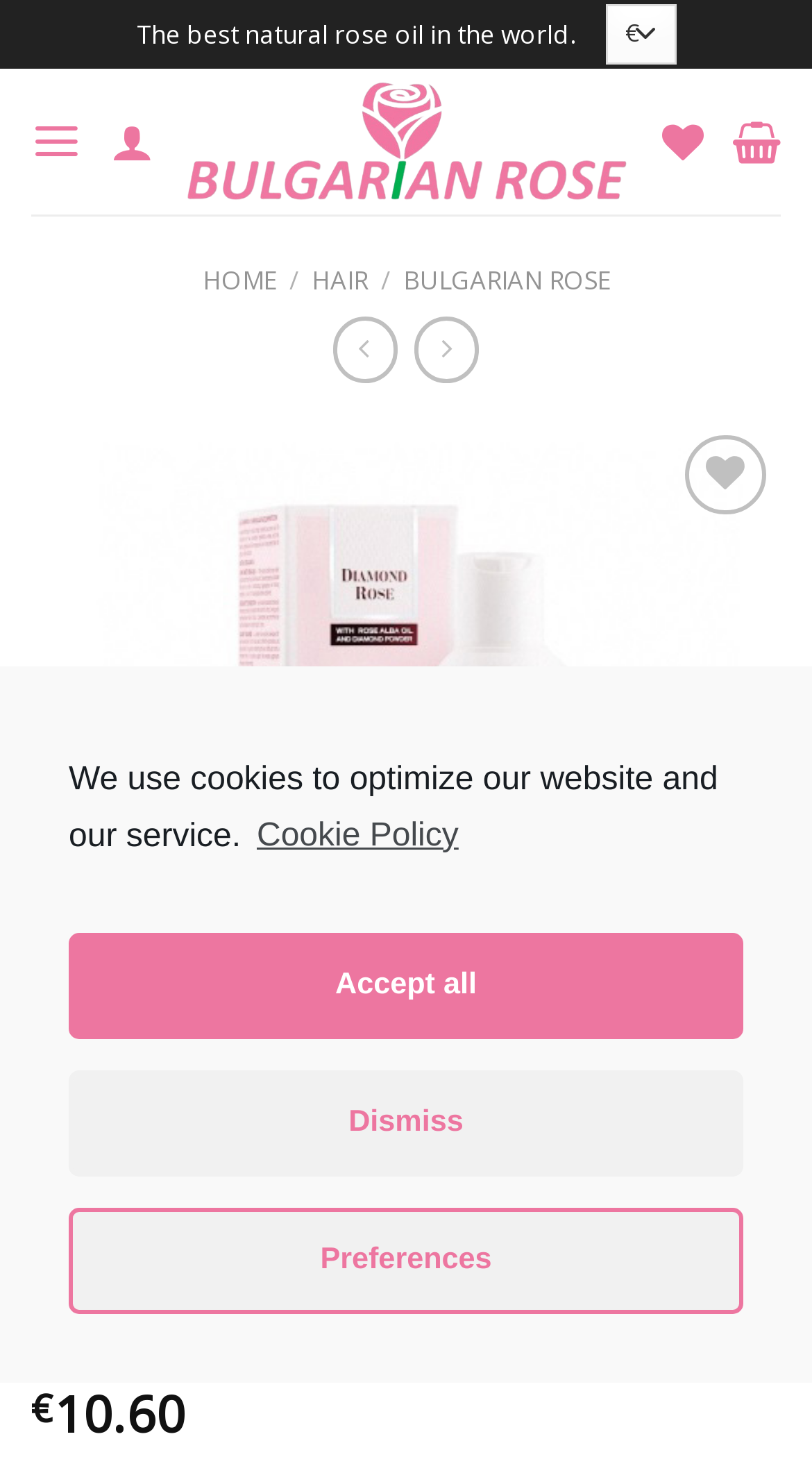What is the headline of the webpage?

Shampoo 3 in 1 hair & scalp & color Diamond Rose 200ml